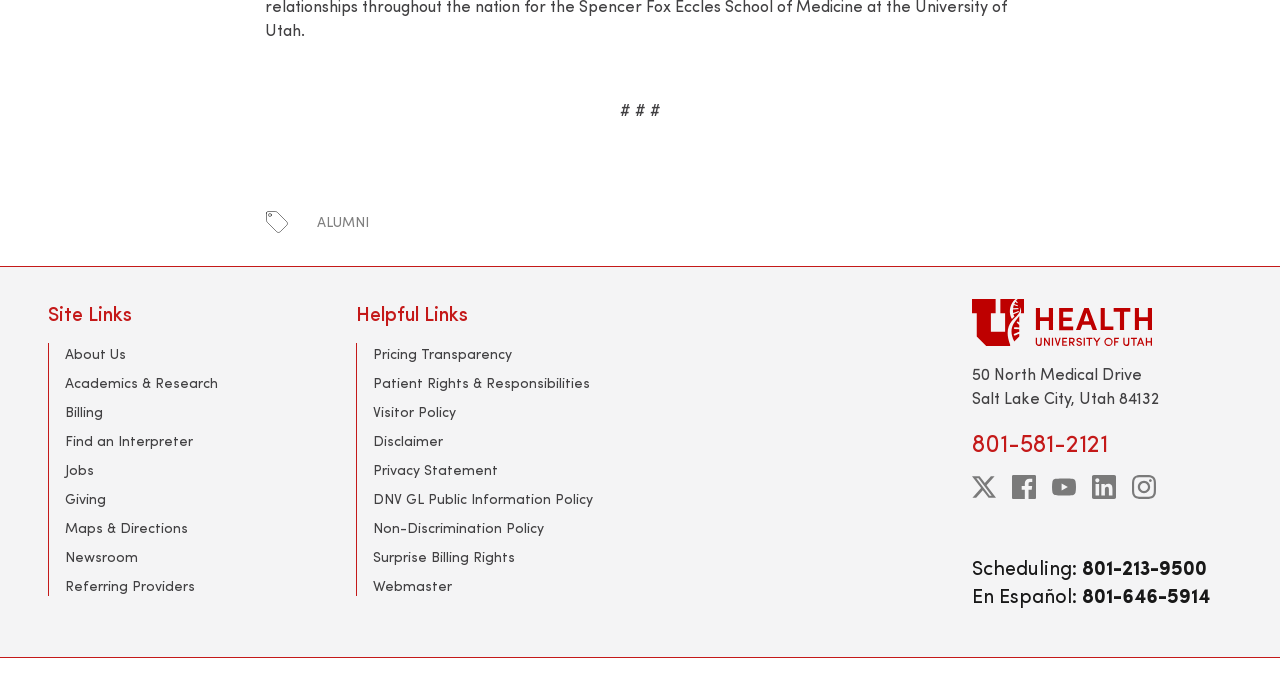What is the phone number for scheduling?
Analyze the image and deliver a detailed answer to the question.

I found the phone number for scheduling by looking at the 'Scheduling' section at the bottom of the webpage, which displays the phone number as '801-213-9500'.